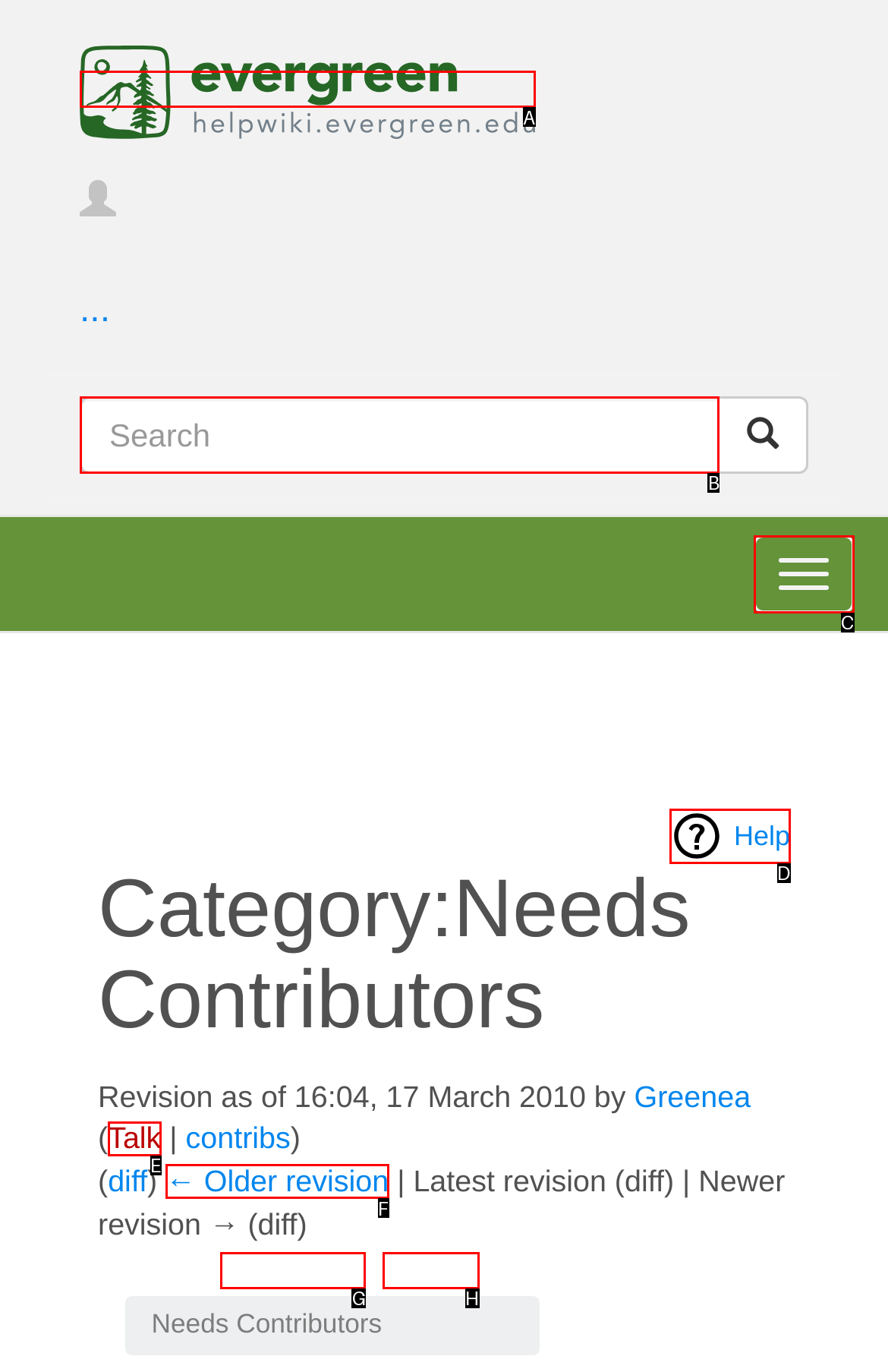Identify which lettered option to click to carry out the task: Search Help Wiki. Provide the letter as your answer.

B